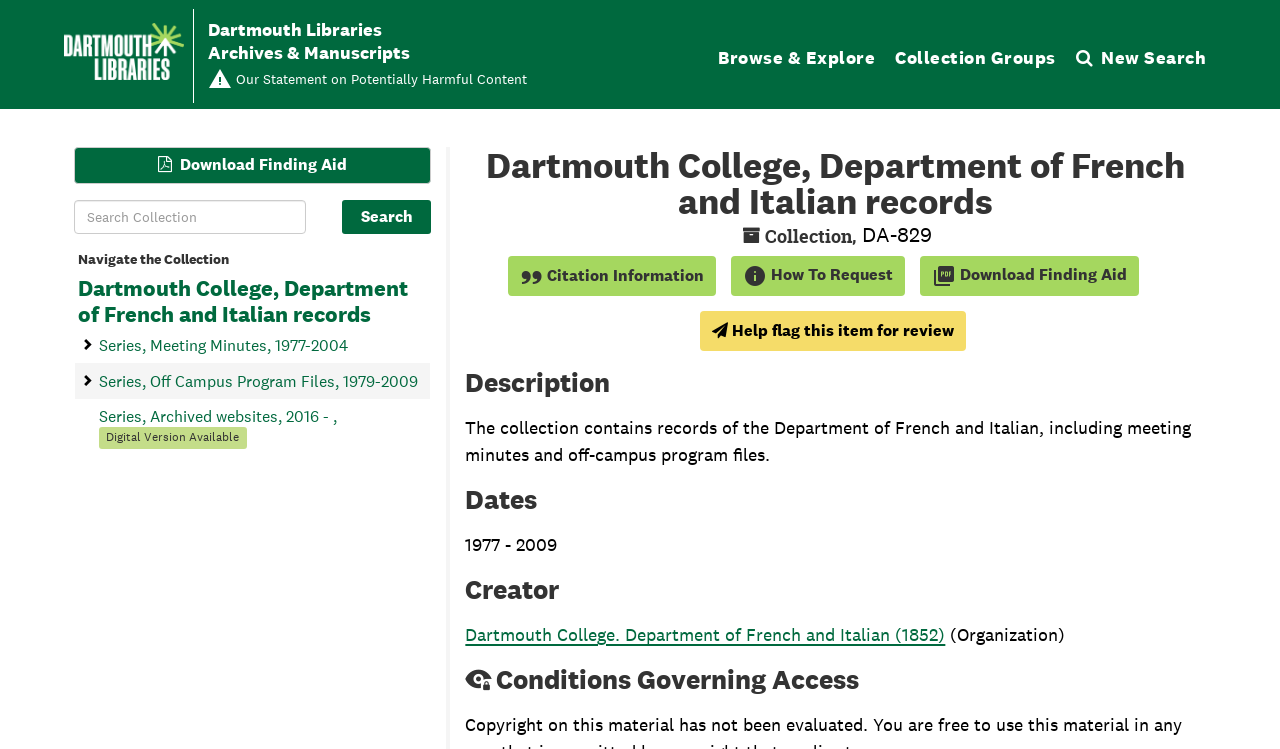Locate the bounding box coordinates of the element that needs to be clicked to carry out the instruction: "Search the collection". The coordinates should be given as four float numbers ranging from 0 to 1, i.e., [left, top, right, bottom].

[0.058, 0.267, 0.239, 0.312]